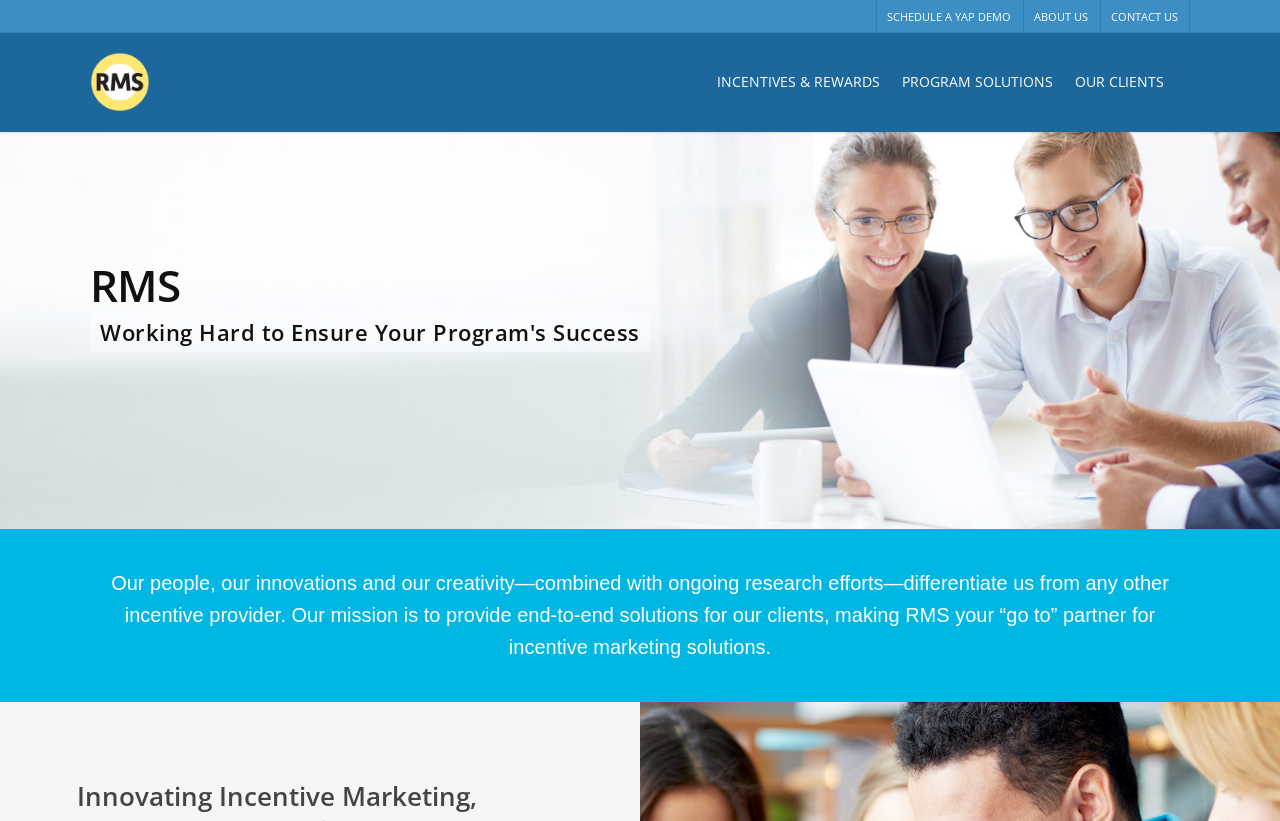What can be scheduled on this webpage?
Please provide a single word or phrase as the answer based on the screenshot.

YAP DEMO